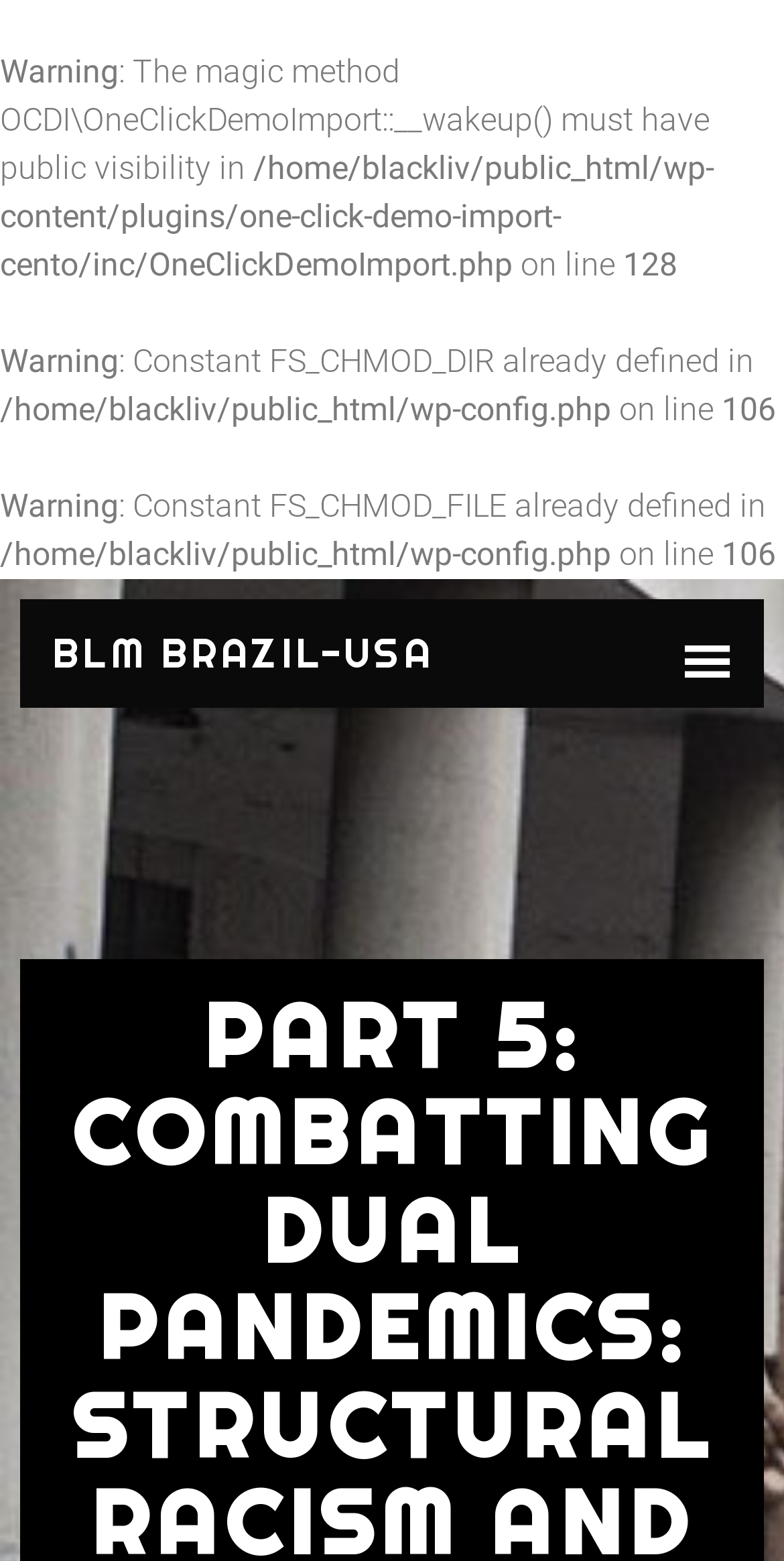Provide a single word or phrase to answer the given question: 
How many warnings are displayed?

3